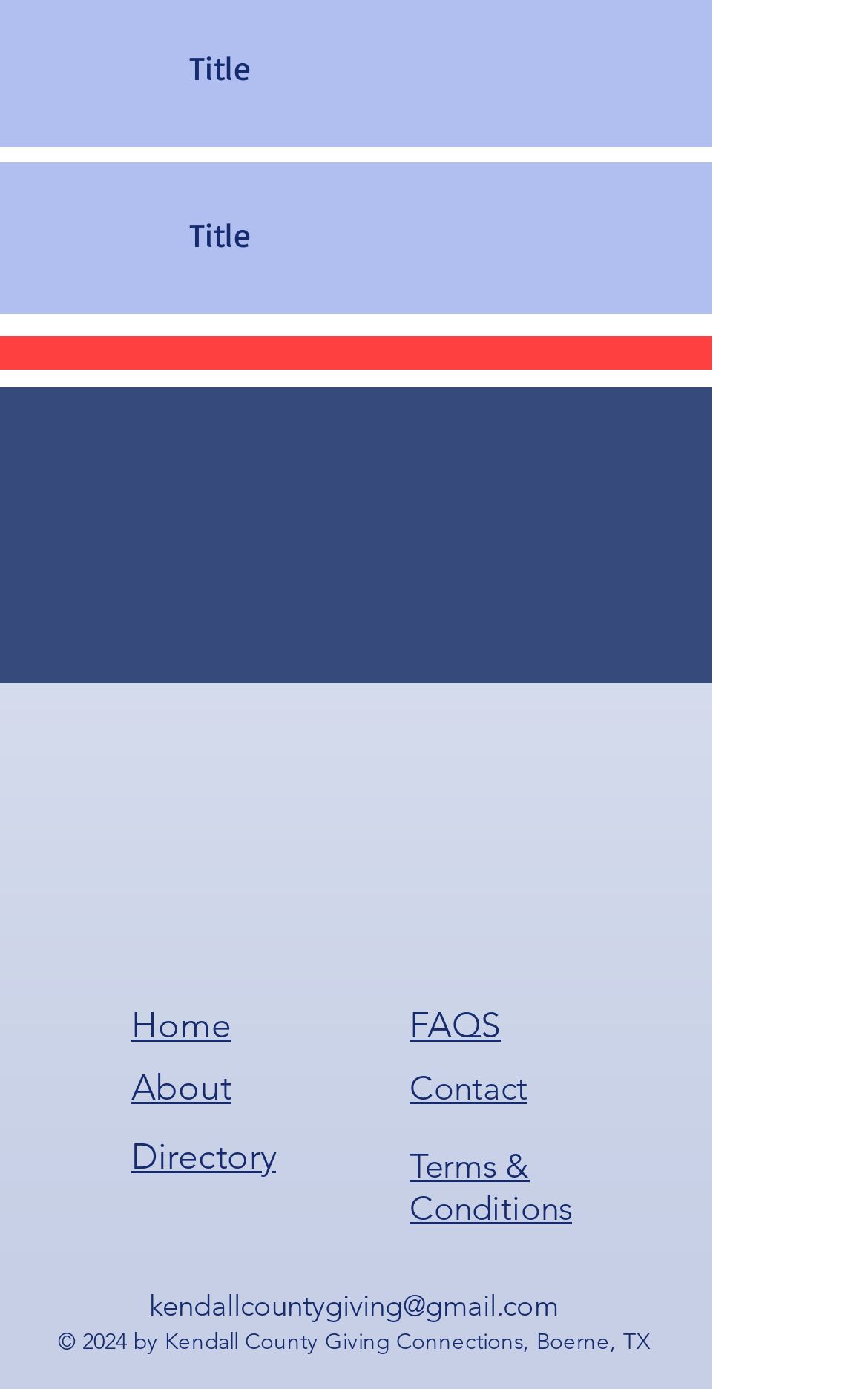What is the name of the organization?
Answer the question with as much detail as you can, using the image as a reference.

I inferred the organization's name by looking at the image element with the description 'KCGC Logo'. The 'KCGC' likely stands for Kendall County Giving Connections, which is also supported by the copyright text '© 2024 by Kendall County Giving Connections, Boerne, TX'.